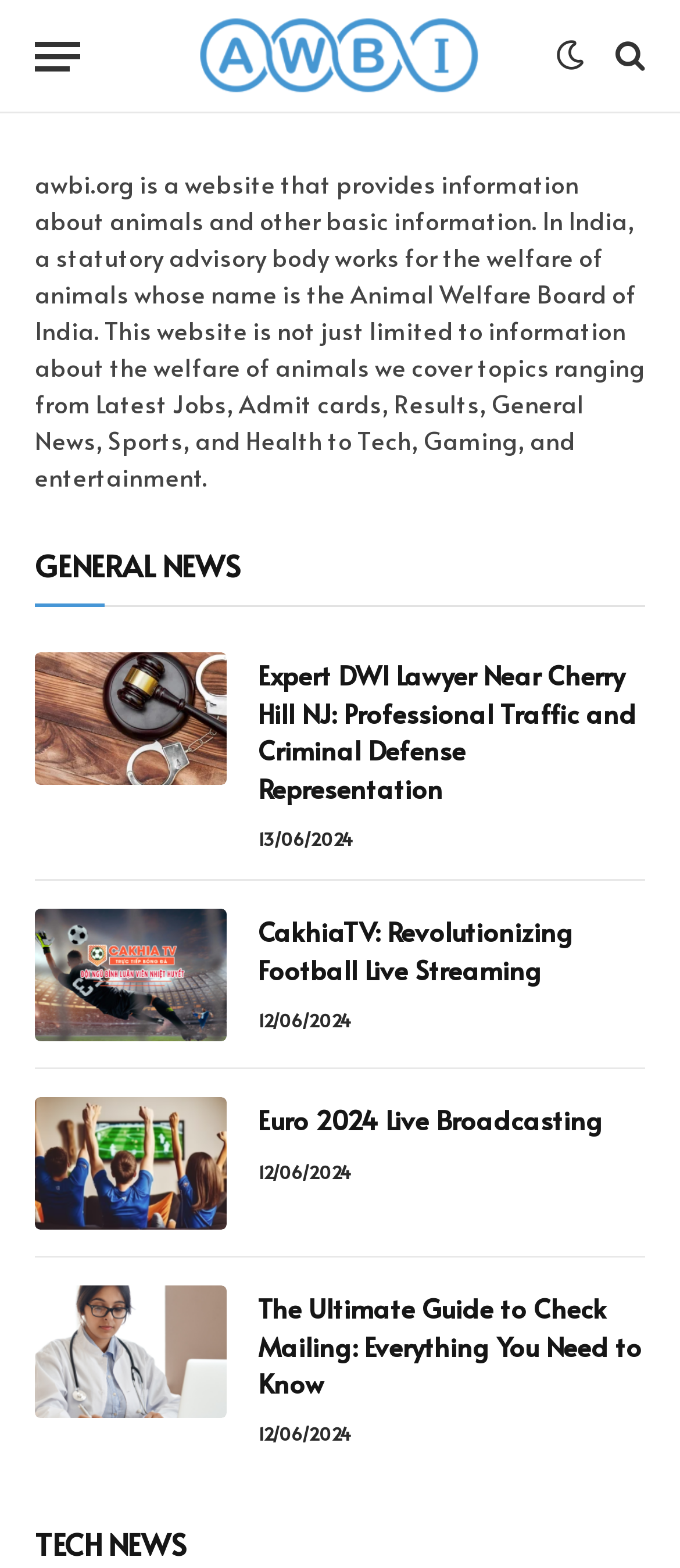Consider the image and give a detailed and elaborate answer to the question: 
What is the date of the last article?

The date of the last article can be found in the time element with the text '12/06/2024', which is associated with the article 'The Ultimate Guide to Check Mailing: Everything You Need to Know'.